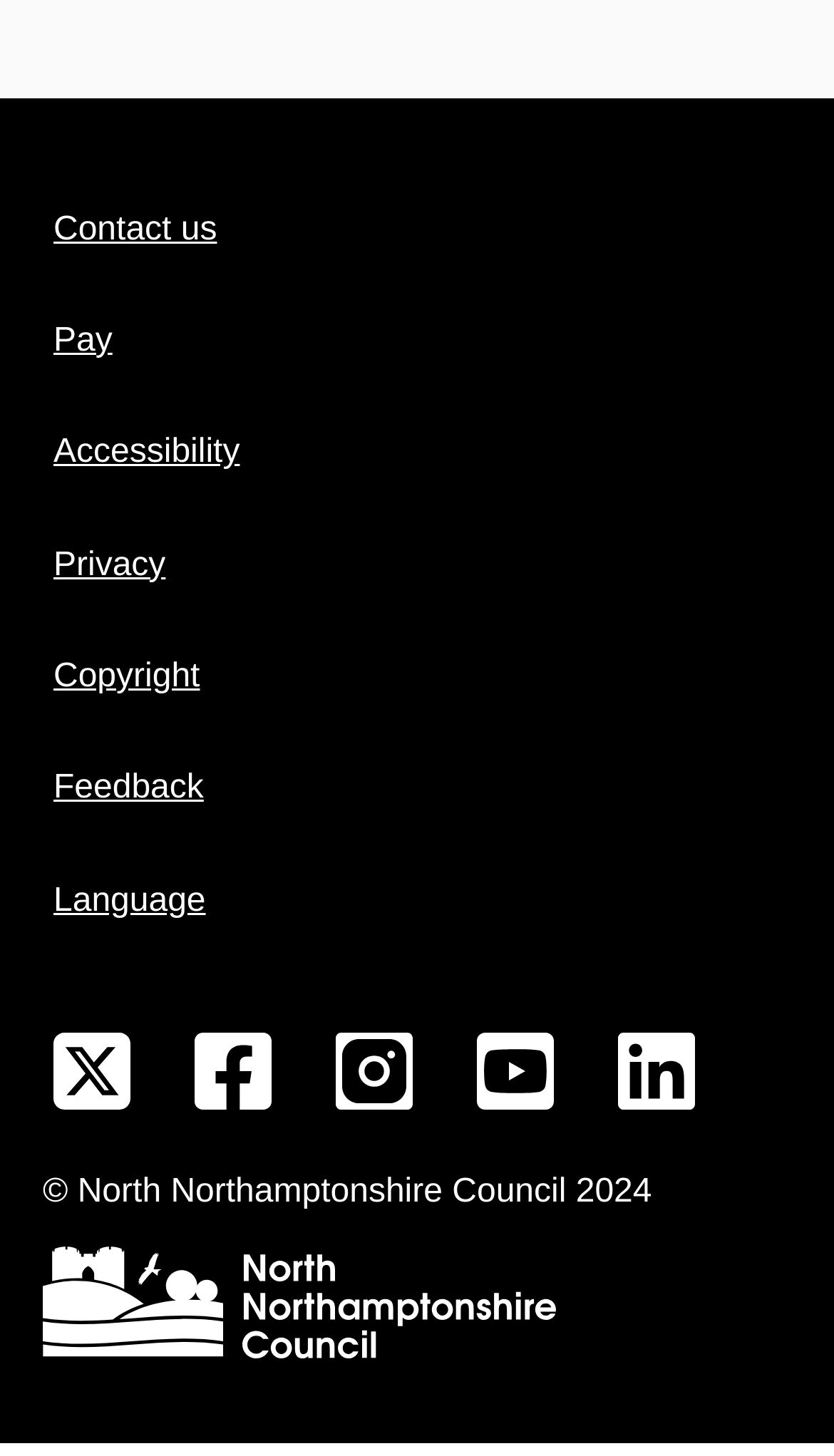Find and indicate the bounding box coordinates of the region you should select to follow the given instruction: "Contact us".

[0.051, 0.127, 0.949, 0.189]